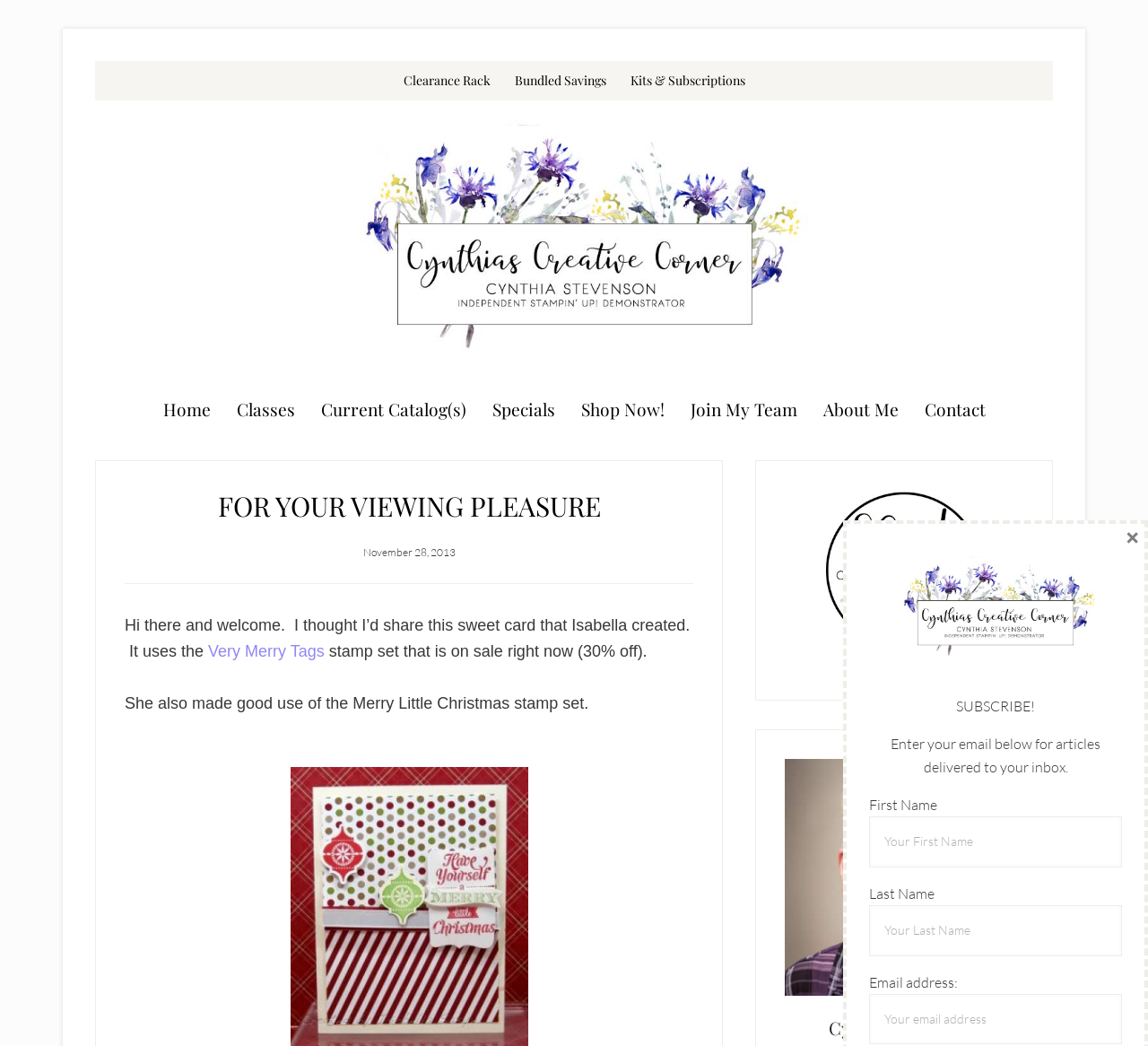Please find and provide the title of the webpage.

FOR YOUR VIEWING PLEASURE